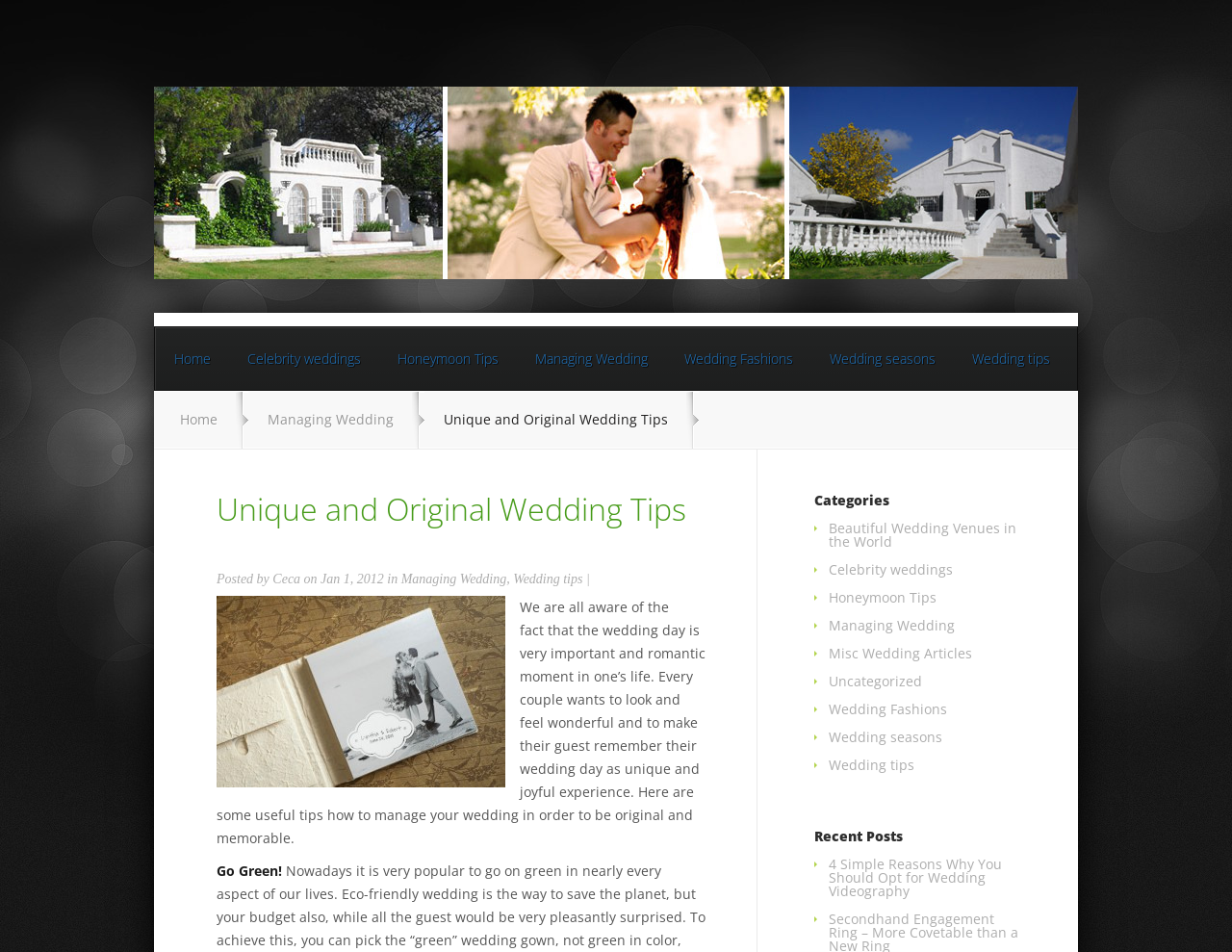Please find and report the primary heading text from the webpage.

Unique and Original Wedding Tips